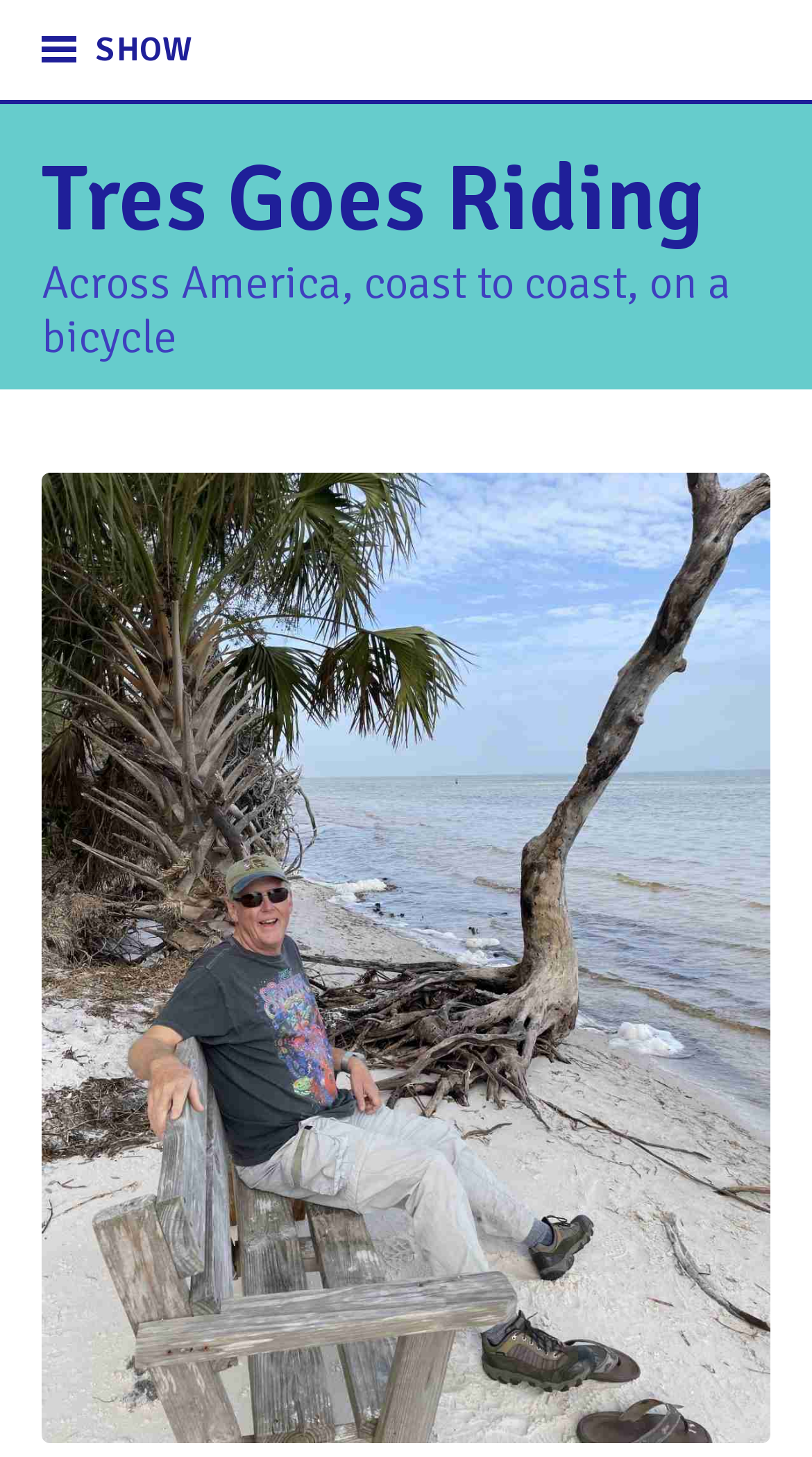Provide the bounding box coordinates of the HTML element this sentence describes: "ShowShow". The bounding box coordinates consist of four float numbers between 0 and 1, i.e., [left, top, right, bottom].

[0.0, 0.0, 0.287, 0.069]